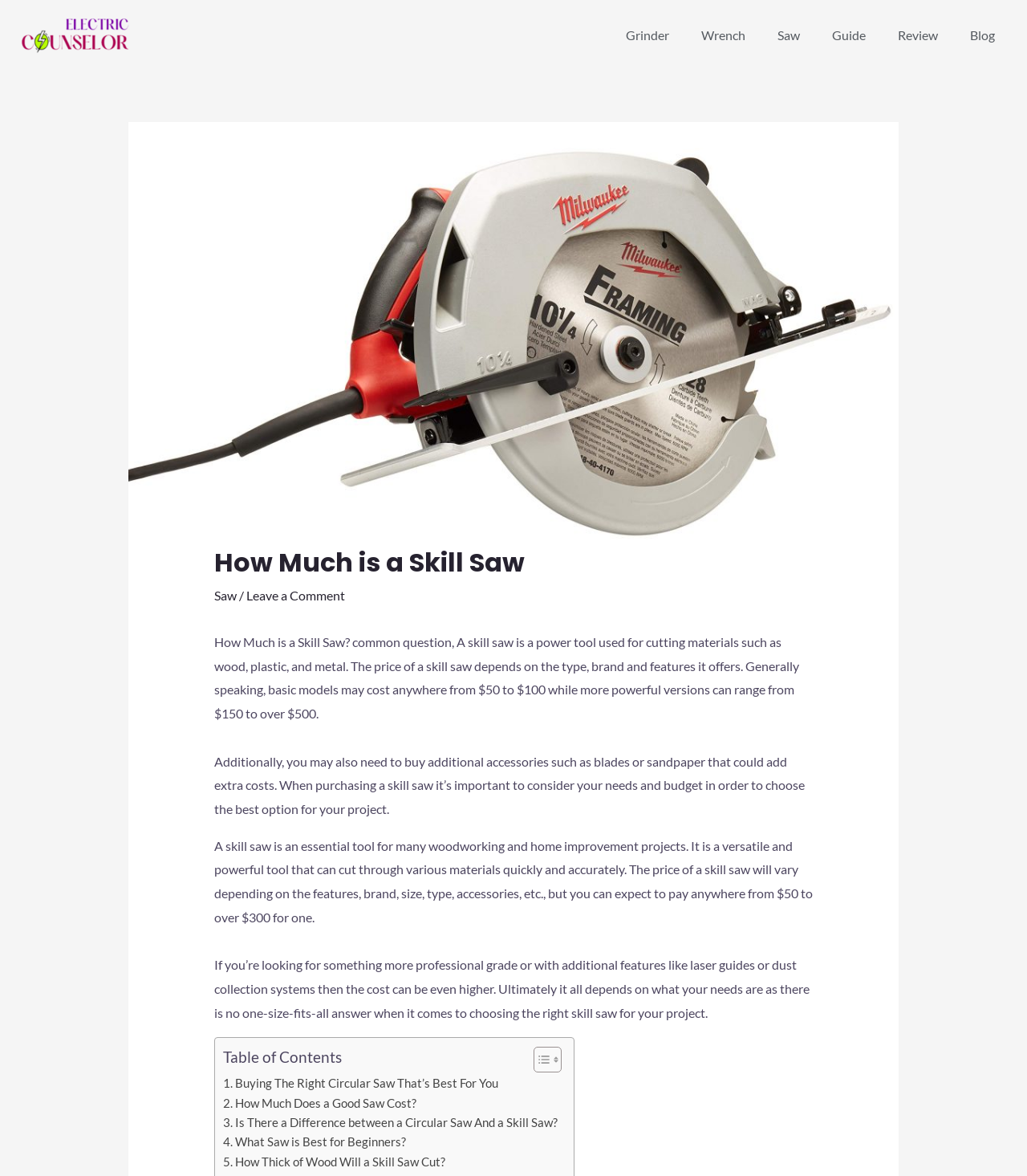Articulate a complete and detailed caption of the webpage elements.

The webpage is about skill saws, a type of power tool used for cutting materials like wood, plastic, and metal. At the top, there are two headers with links to other pages, including "Grinder", "Wrench", "Saw", "Guide", "Review", and "Blog". 

Below the headers, there is a main section with a heading "How Much is a Skill Saw" and a link to "Saw" next to it. The main content is divided into four paragraphs, which discuss the price range of skill saws, the importance of considering one's needs and budget when purchasing a skill saw, the versatility and power of skill saws, and the varying costs of different types of skill saws.

To the right of the main content, there is a table of contents with links to different sections of the webpage, including "Buying The Right Circular Saw That’s Best For You", "How Much Does a Good Saw Cost?", "Is There a Difference between a Circular Saw And a Skill Saw?", "What Saw is Best for Beginners?", and "How Thick of Wood Will a Skill Saw Cut?". The table of contents also has two small images.